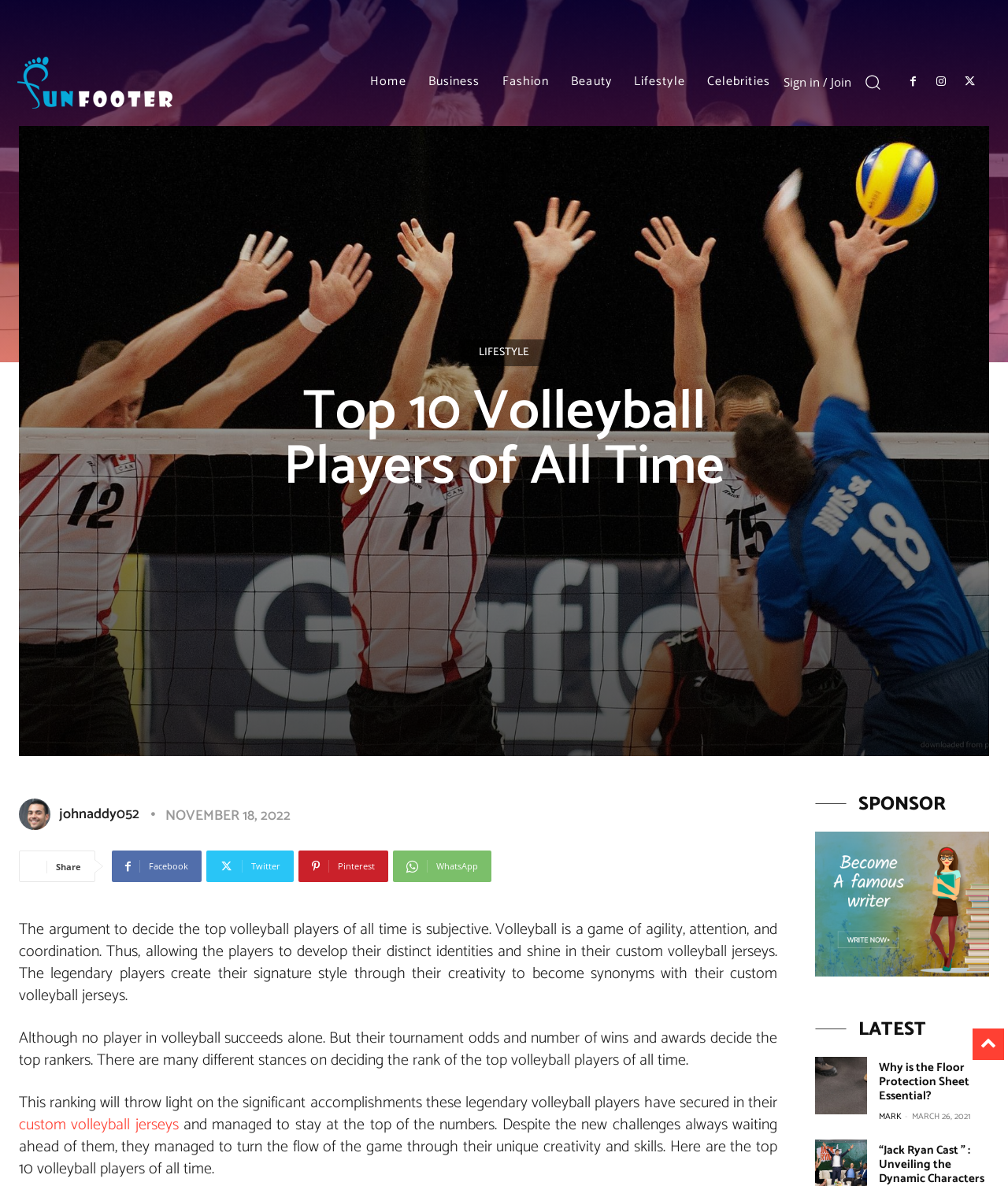Please find the bounding box coordinates in the format (top-left x, top-left y, bottom-right x, bottom-right y) for the given element description. Ensure the coordinates are floating point numbers between 0 and 1. Description: Sign in / Join

[0.777, 0.064, 0.844, 0.074]